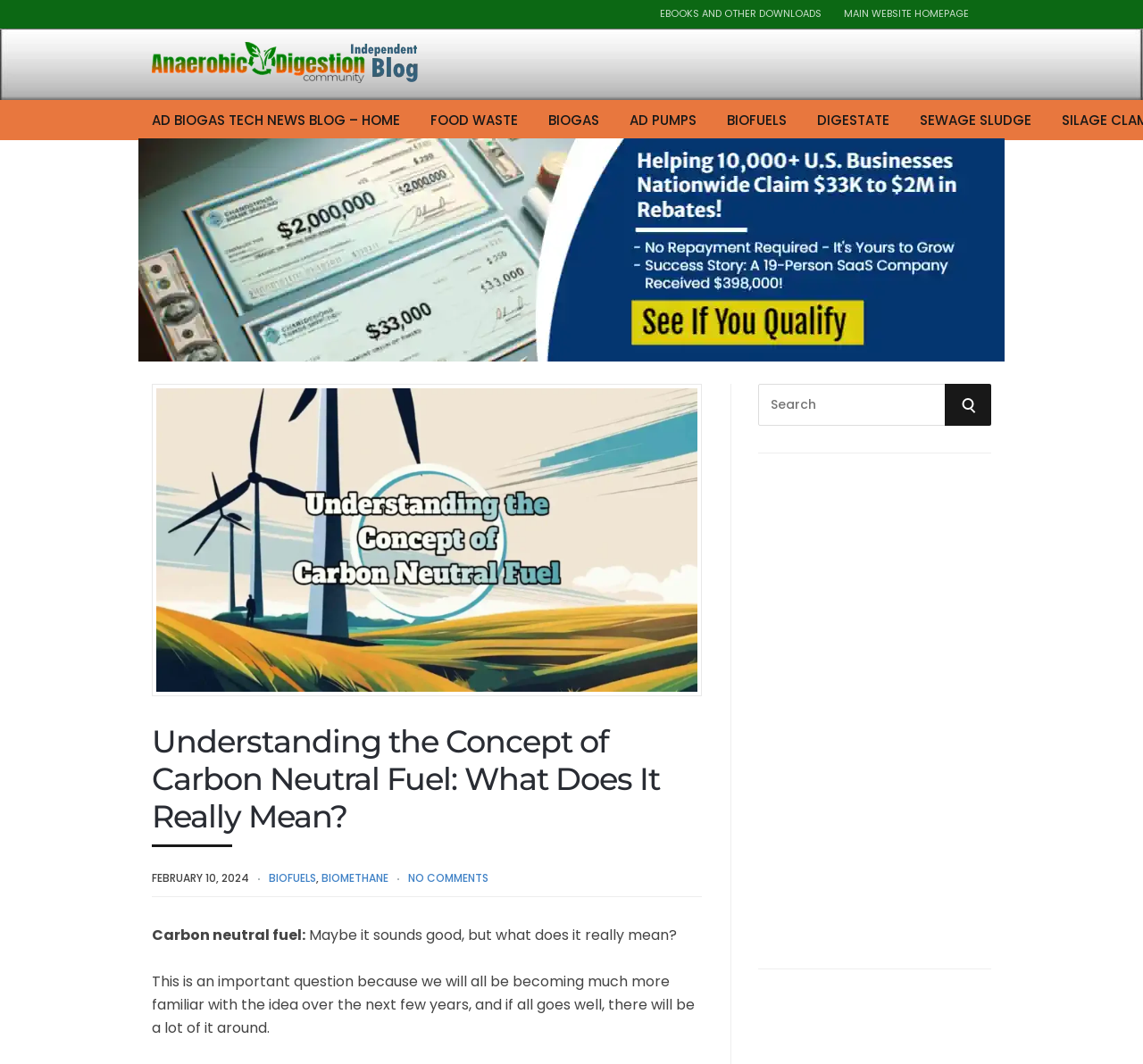Using the provided element description "Main Website Homepage", determine the bounding box coordinates of the UI element.

[0.738, 0.0, 0.848, 0.026]